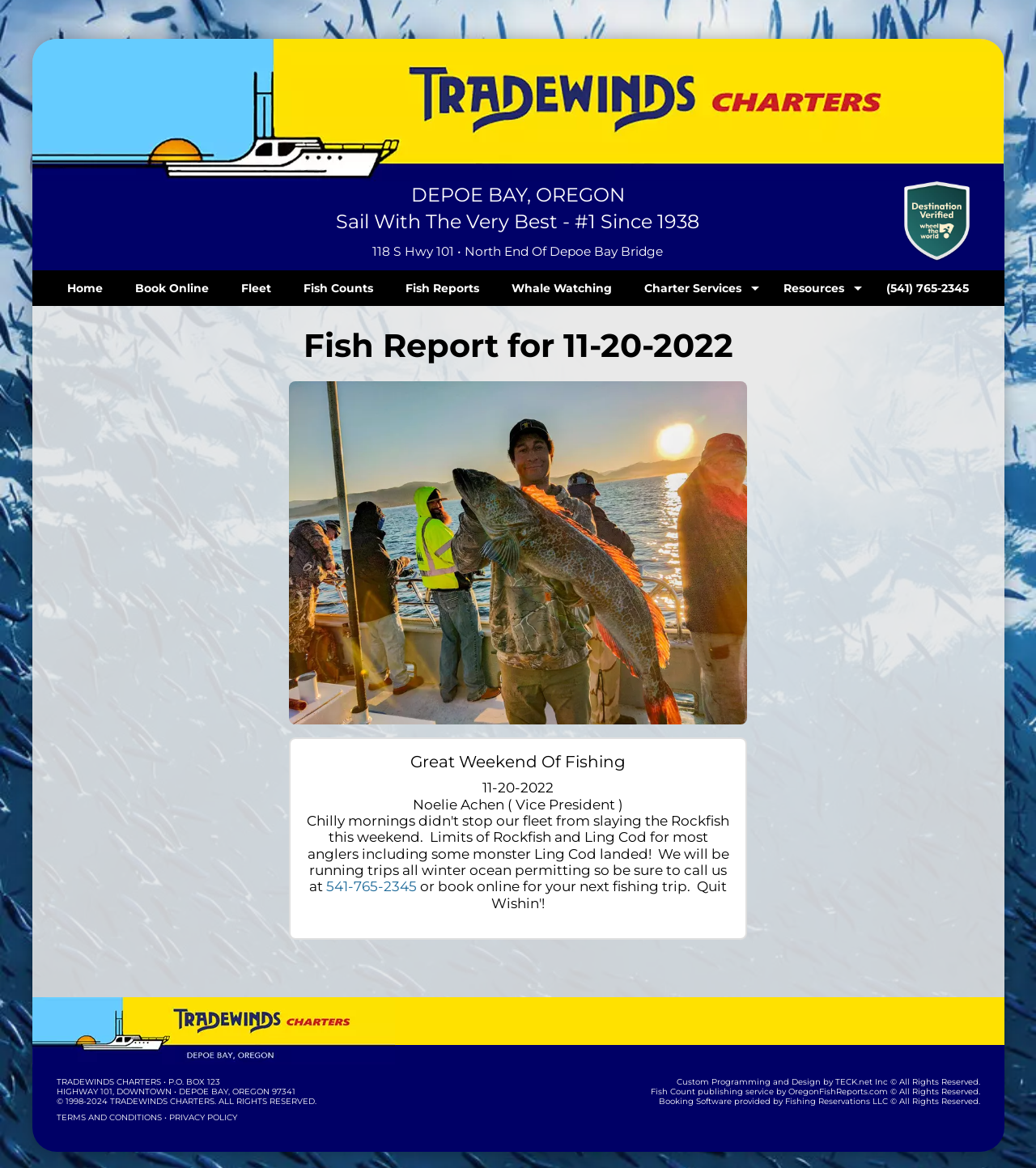Please provide a detailed answer to the question below based on the screenshot: 
What is the phone number of the charter company?

I found the phone number of the charter company by looking at the top-right corner of the webpage, where there is a link element with the phone number '(541) 765-2345'.